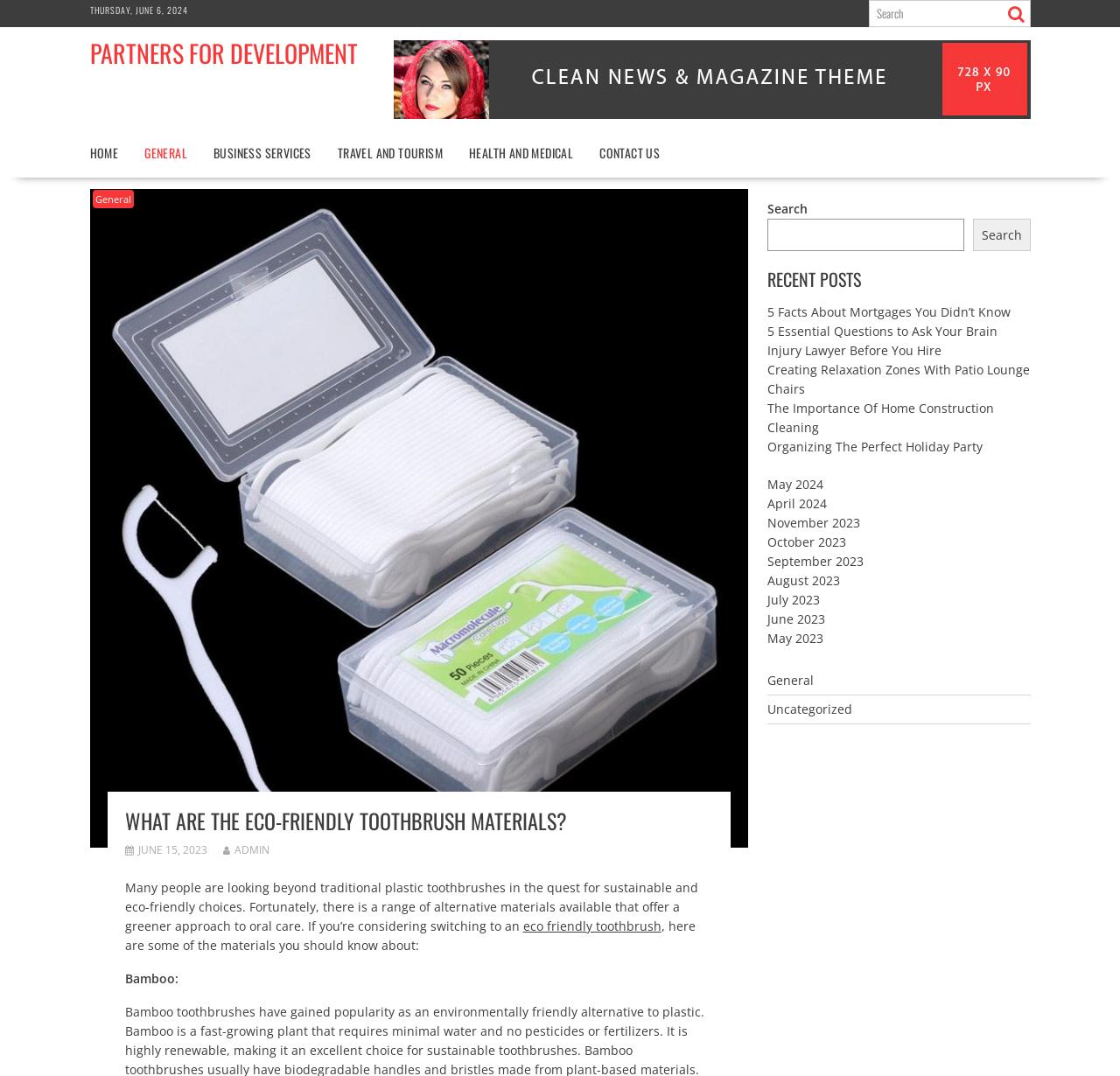What is the category of the article '5 Facts About Mortgages You Didn’t Know'?
Refer to the screenshot and answer in one word or phrase.

General